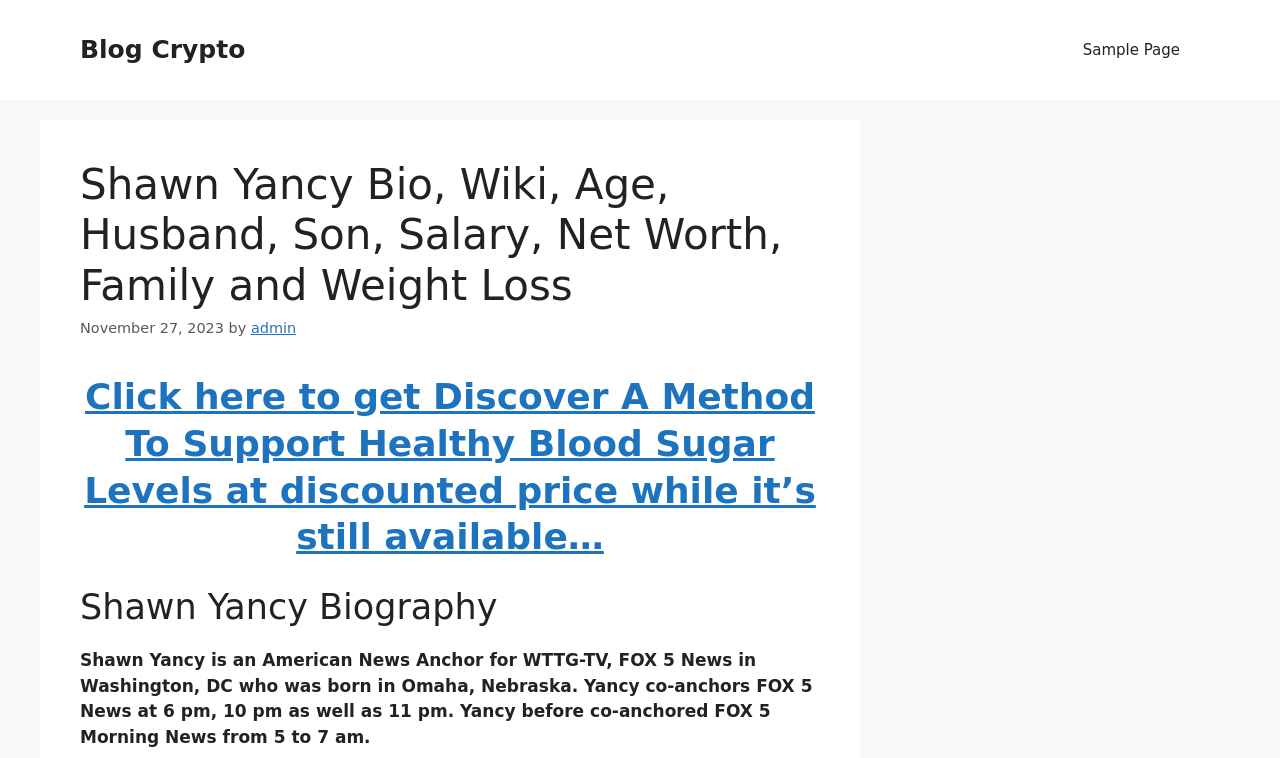Using the format (top-left x, top-left y, bottom-right x, bottom-right y), and given the element description, identify the bounding box coordinates within the screenshot: Privacy & Cookie Policy

None